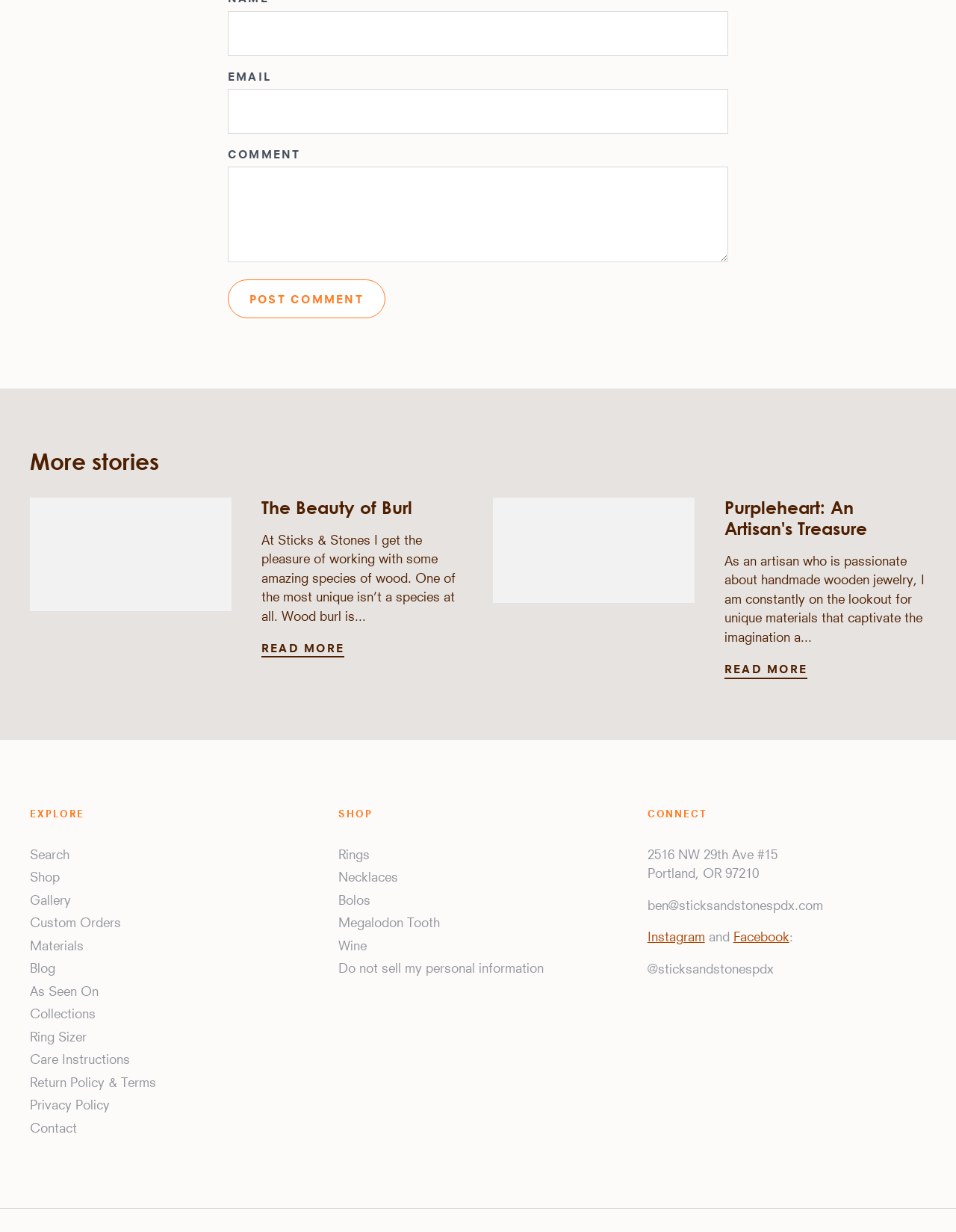What is the address of the business?
Based on the visual details in the image, please answer the question thoroughly.

The static text in the 'CONNECT' section mentions the address of the business, which is '2516 NW 29th Ave #15, Portland, OR 97210'. This suggests that this is the physical location of the business.